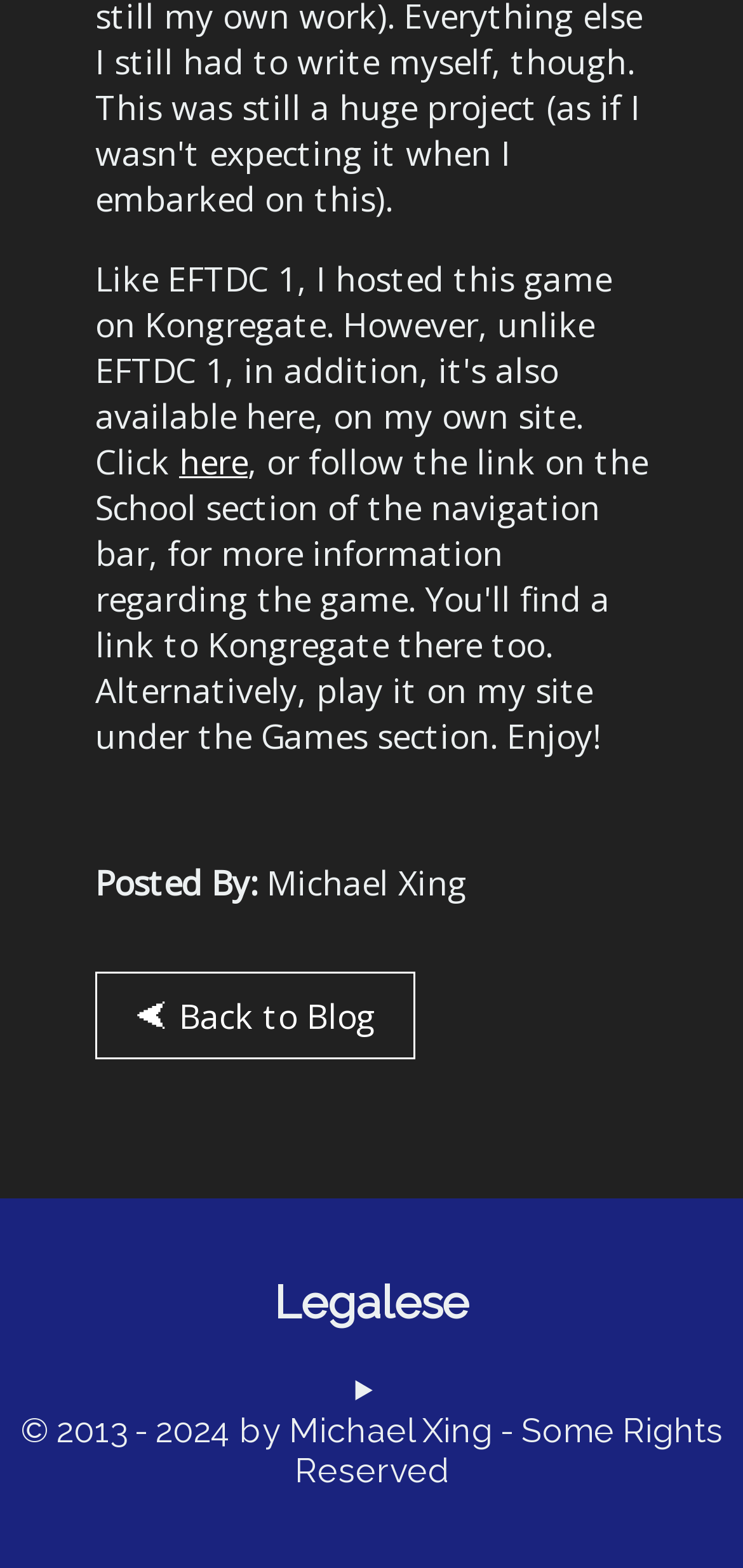What is the author's name?
Can you provide a detailed and comprehensive answer to the question?

The author's name can be found in the StaticText element with the text 'Michael Xing' which is a child of the Root Element.